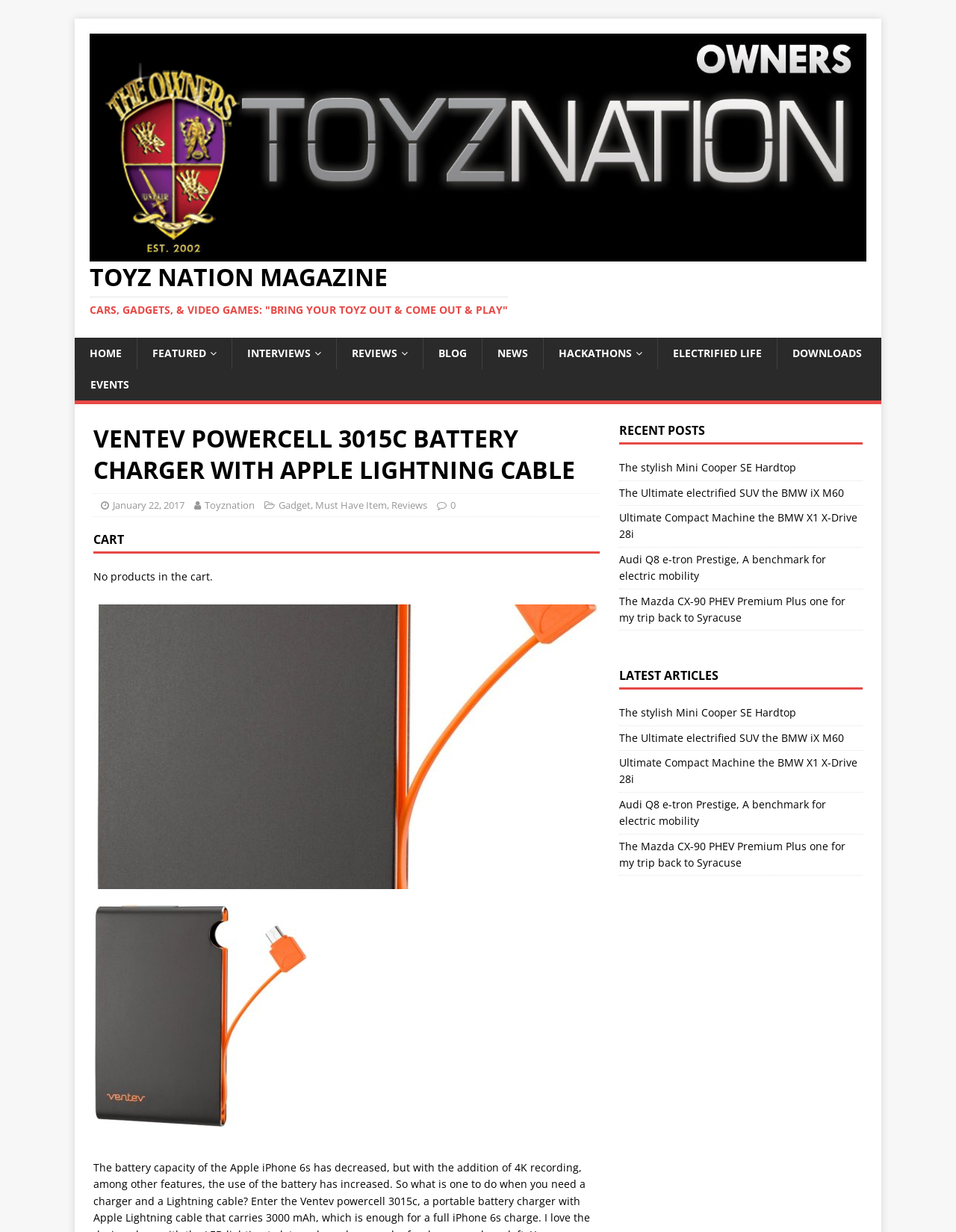Extract the bounding box for the UI element that matches this description: "Sophie Reed".

None